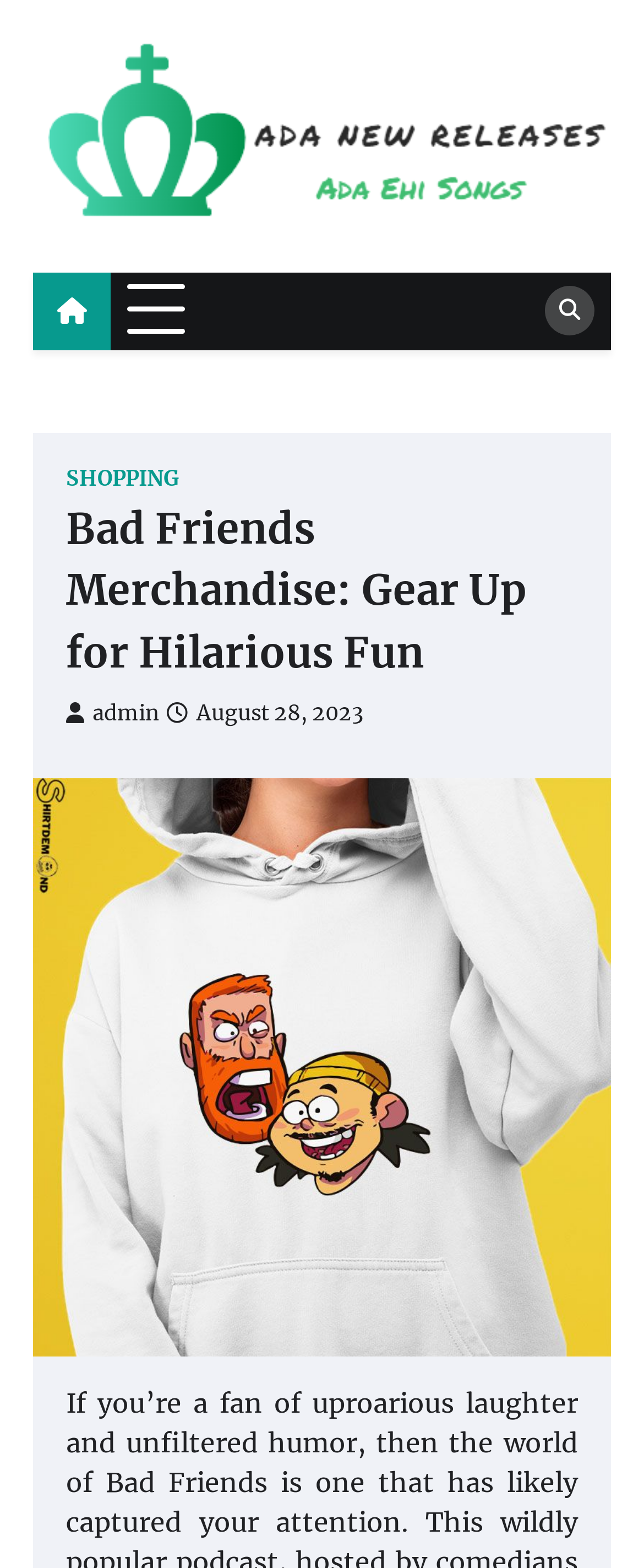What is the date mentioned on the webpage?
Provide a short answer using one word or a brief phrase based on the image.

August 28, 2023